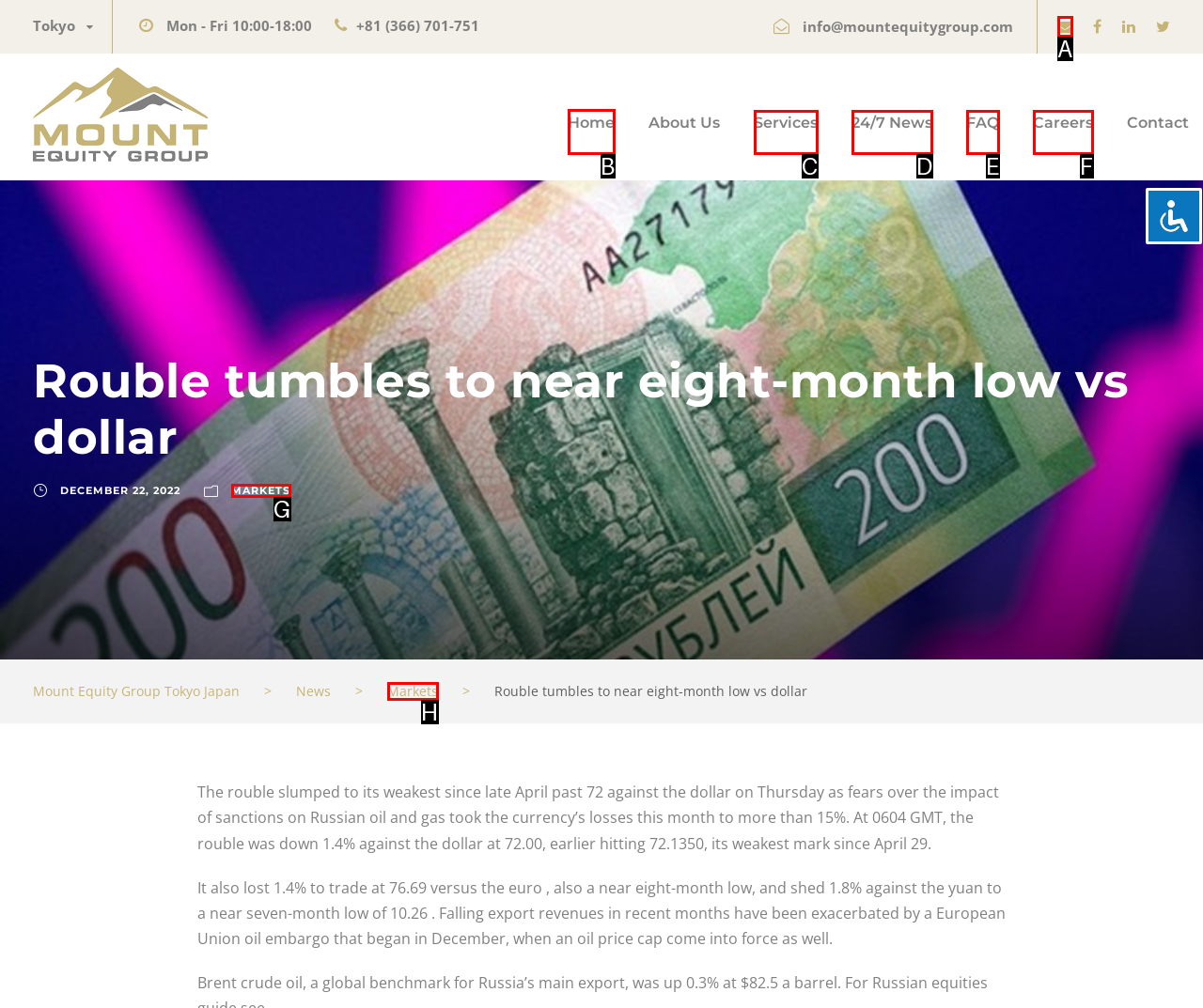Determine the letter of the UI element that you need to click to perform the task: Go to Home.
Provide your answer with the appropriate option's letter.

B